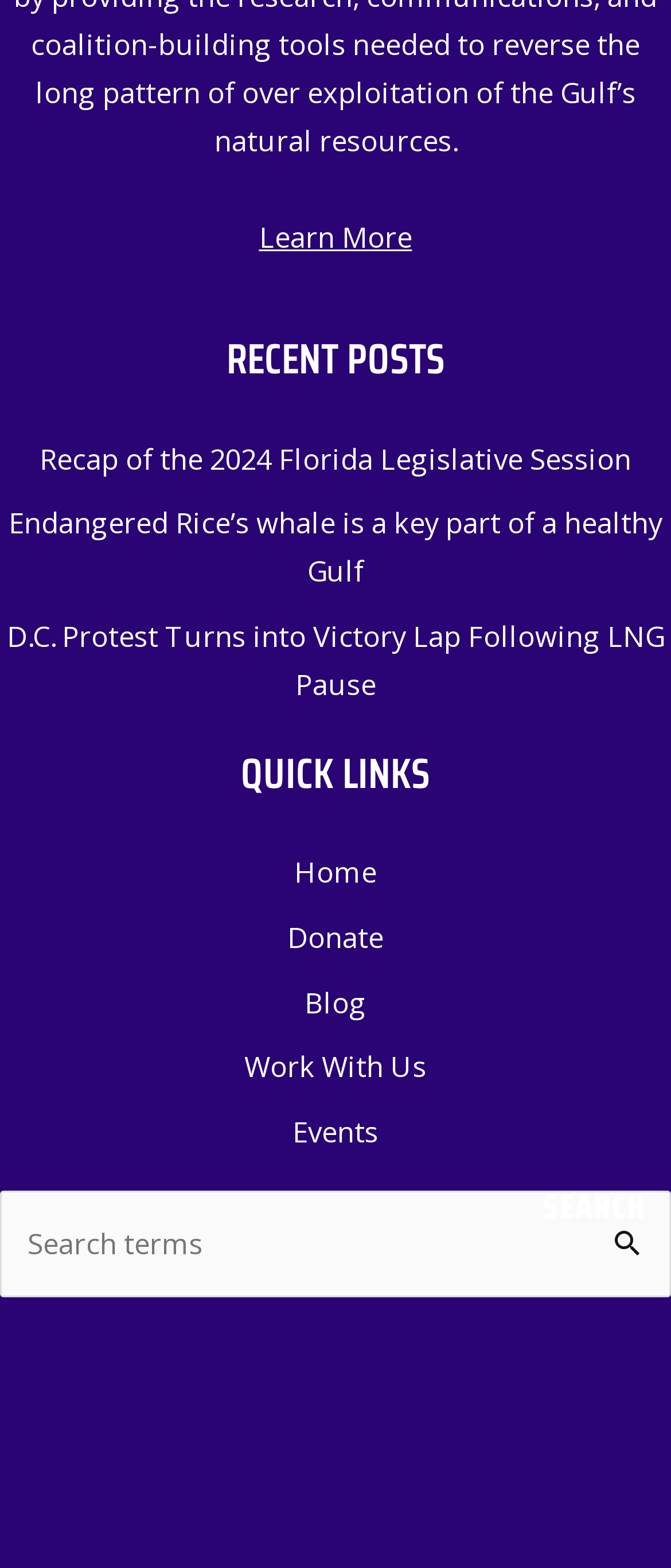Determine the bounding box coordinates of the region I should click to achieve the following instruction: "Visit Ronda-isms: Good-Bad-Ugly™". Ensure the bounding box coordinates are four float numbers between 0 and 1, i.e., [left, top, right, bottom].

None